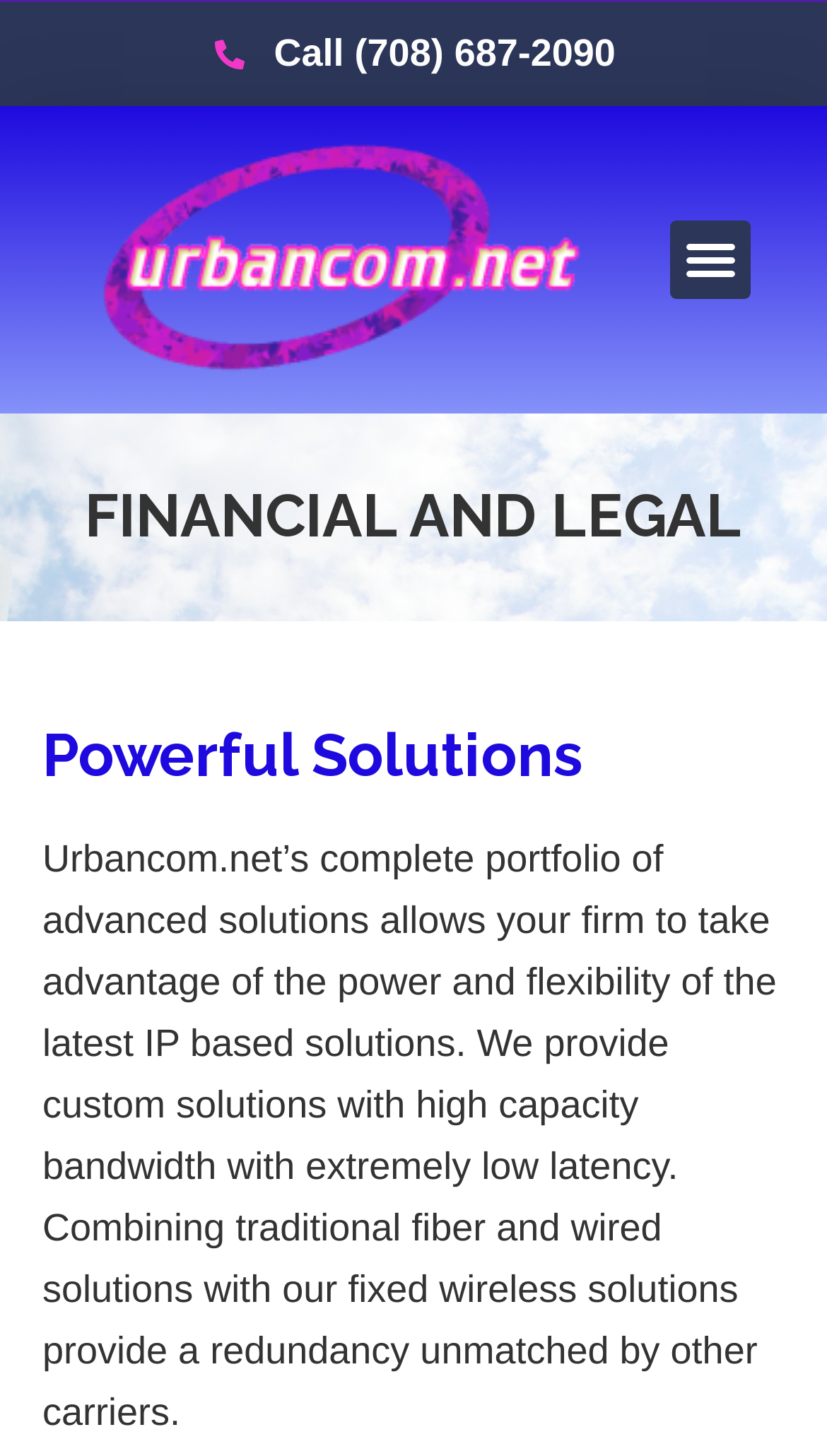Find the bounding box of the element with the following description: "alt="translogo.png" title="translogo.png"". The coordinates must be four float numbers between 0 and 1, formatted as [left, top, right, bottom].

[0.106, 0.087, 0.714, 0.269]